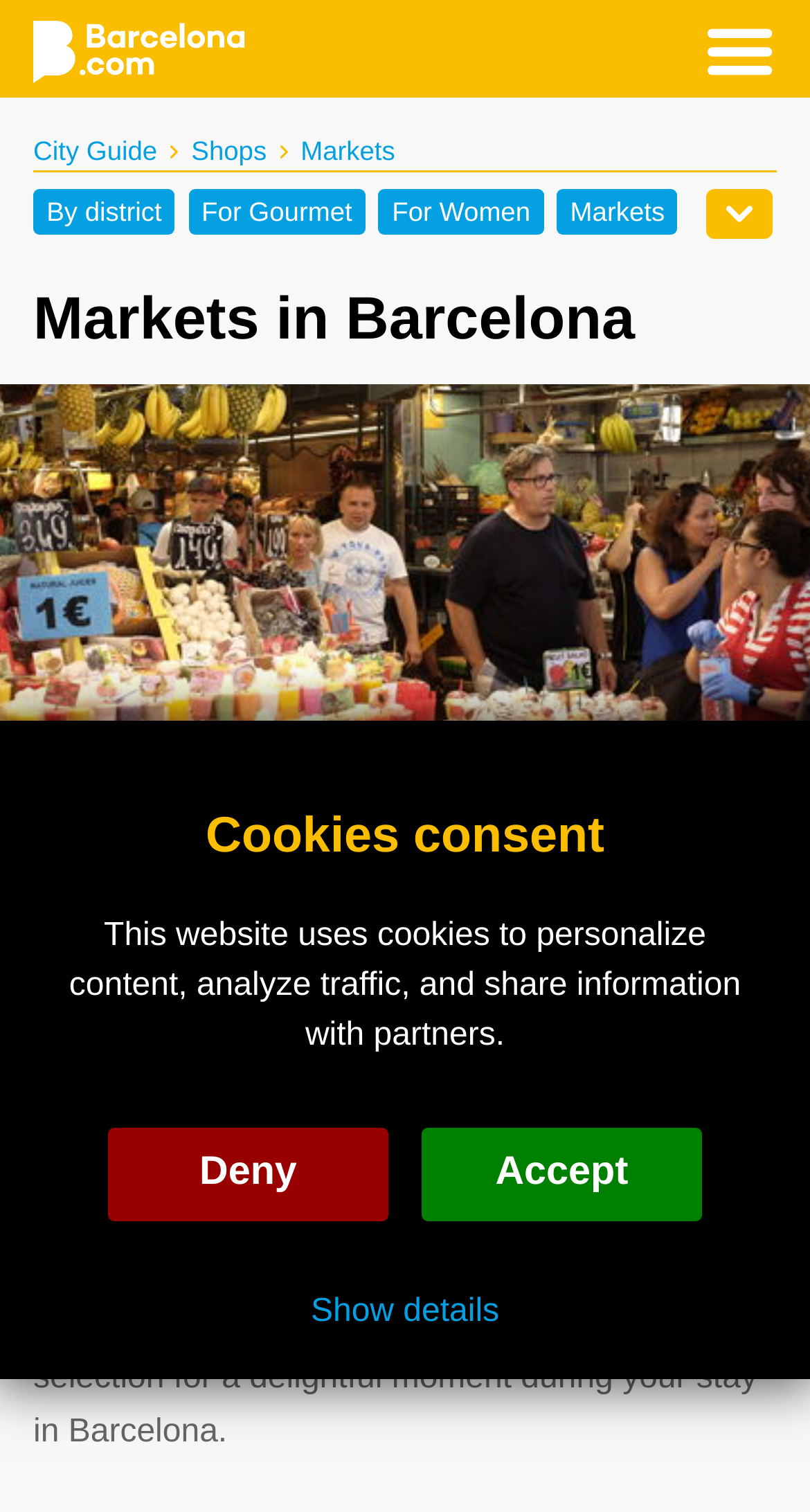Given the element description, predict the bounding box coordinates in the format (top-left x, top-left y, bottom-right x, bottom-right y). Make sure all values are between 0 and 1. Here is the element description: Deny

[0.133, 0.746, 0.479, 0.808]